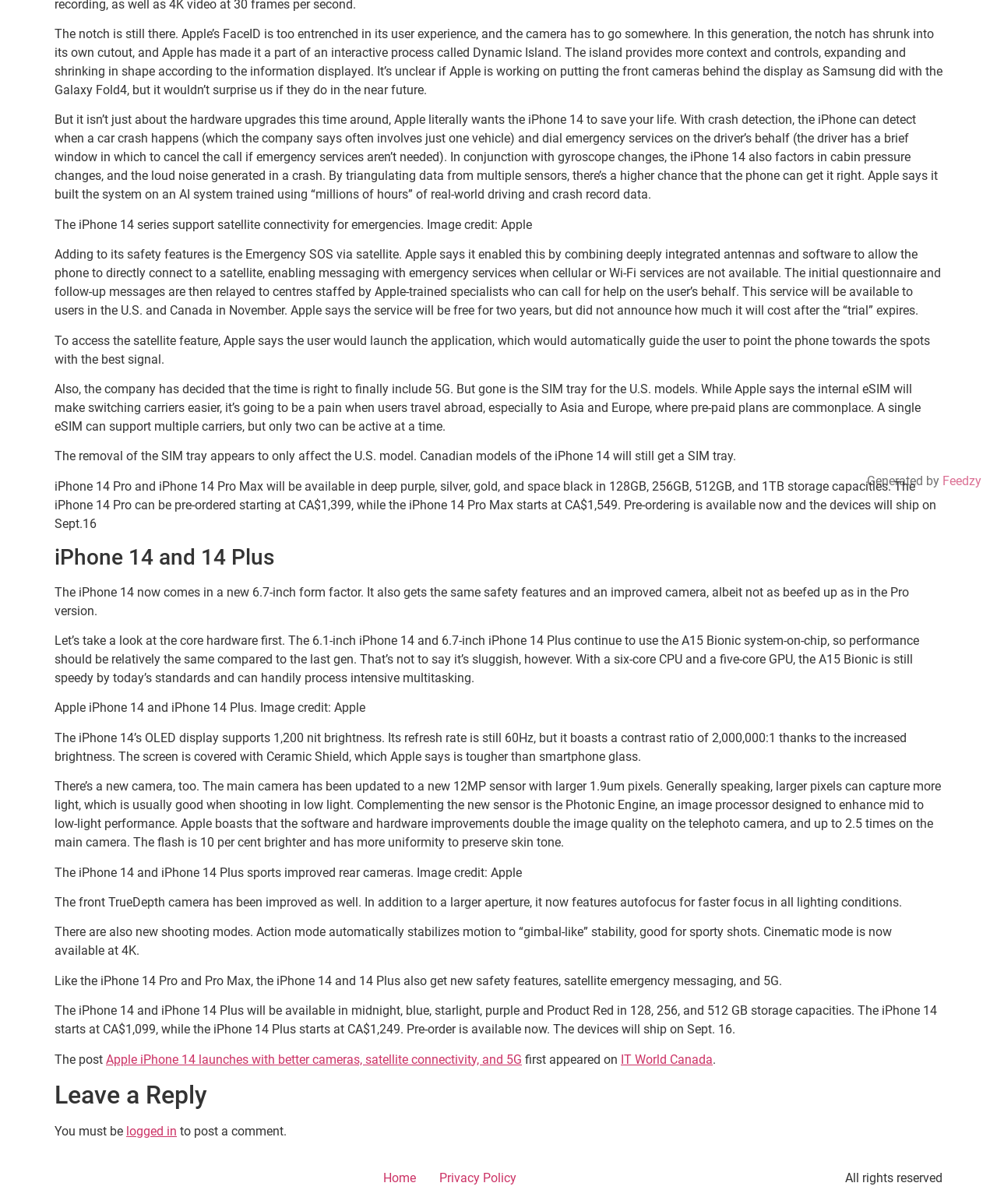Using floating point numbers between 0 and 1, provide the bounding box coordinates in the format (top-left x, top-left y, bottom-right x, bottom-right y). Locate the UI element described here: Write a comment...Write a comment...

None